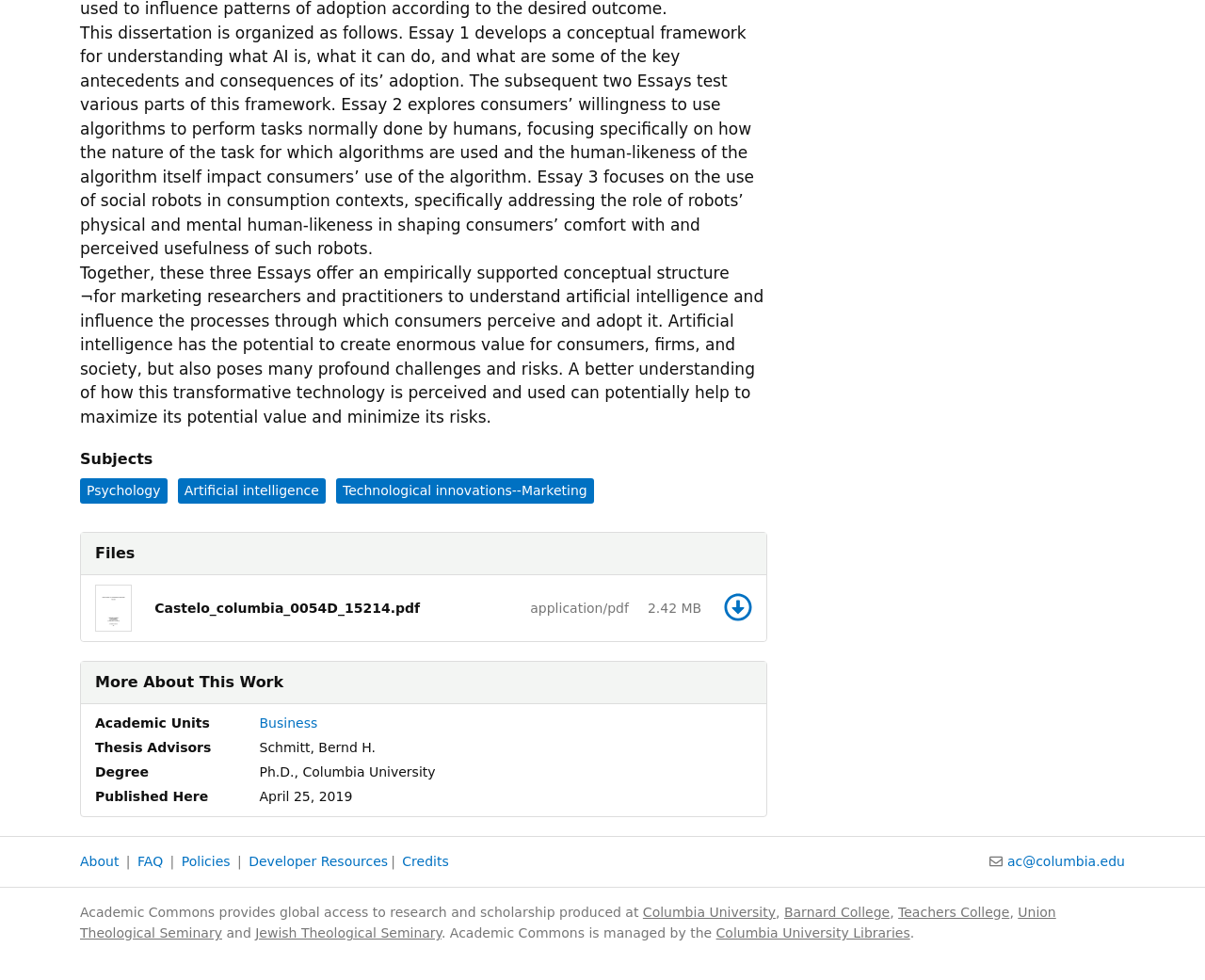Extract the bounding box coordinates of the UI element described by: "Barnard College". The coordinates should include four float numbers ranging from 0 to 1, e.g., [left, top, right, bottom].

[0.651, 0.923, 0.738, 0.938]